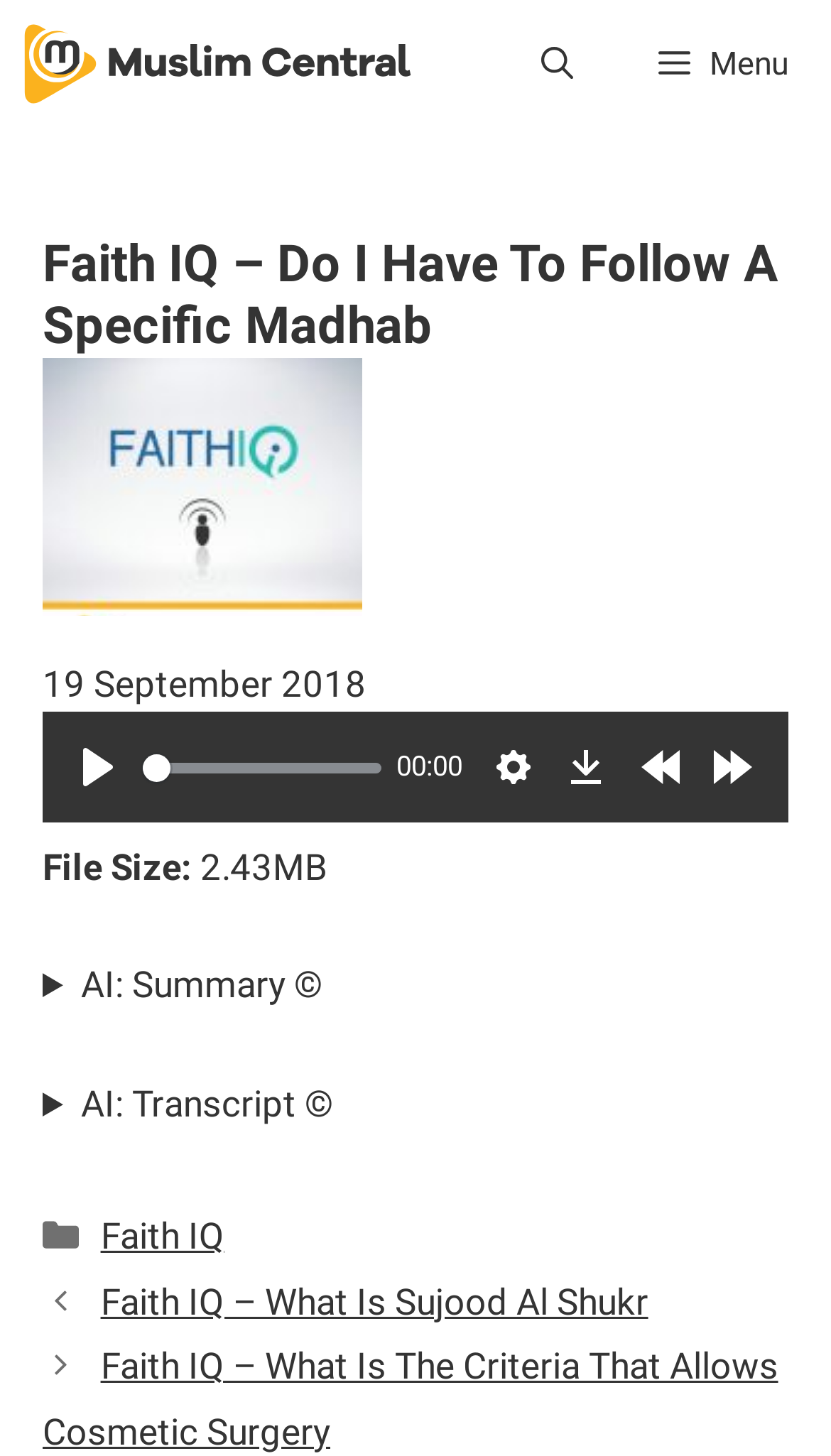Determine the title of the webpage and give its text content.

Faith IQ – Do I Have To Follow A Specific Madhab